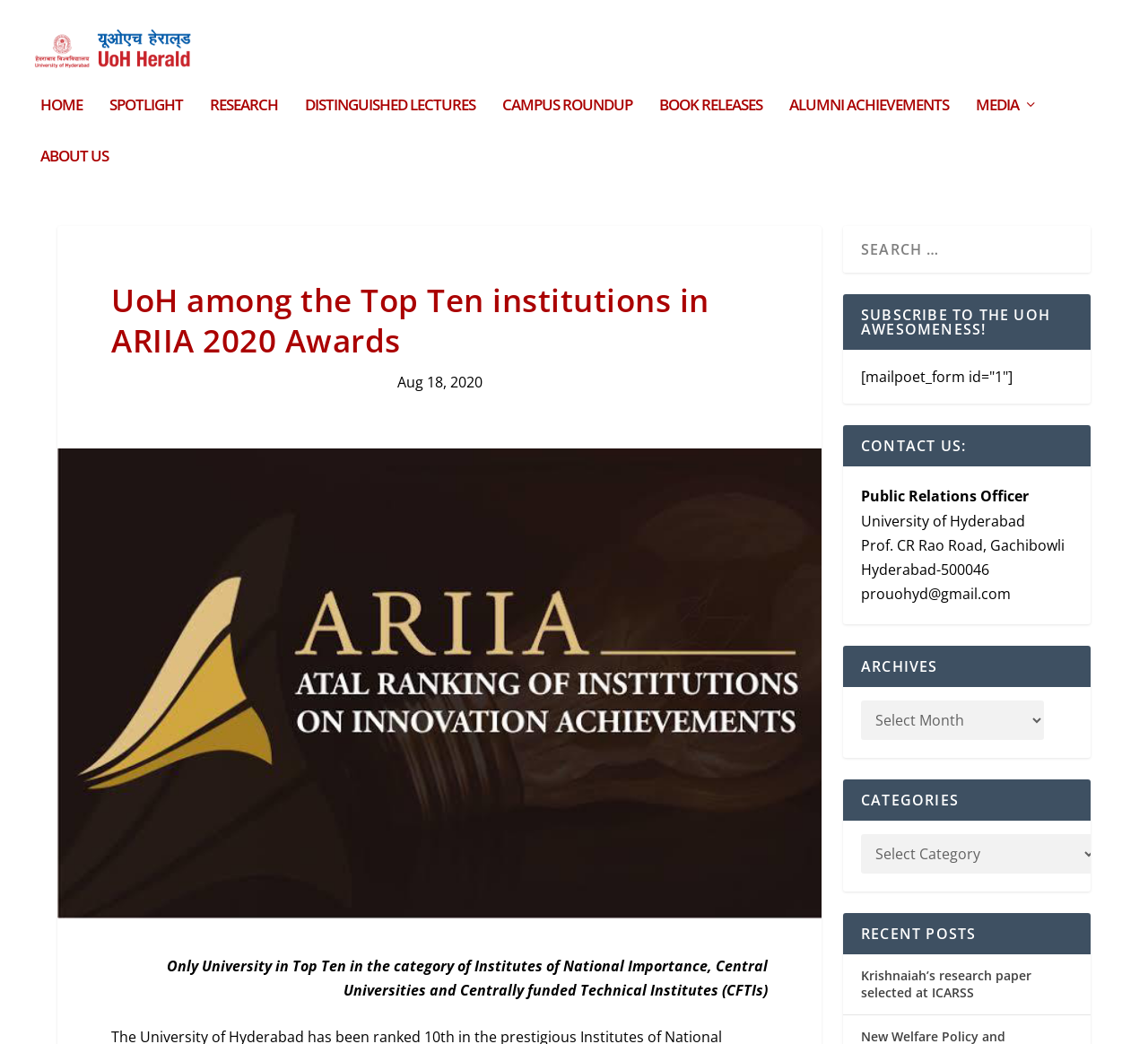Locate the UI element described by Distinguished Lectures and provide its bounding box coordinates. Use the format (top-left x, top-left y, bottom-right x, bottom-right y) with all values as floating point numbers between 0 and 1.

[0.266, 0.084, 0.414, 0.133]